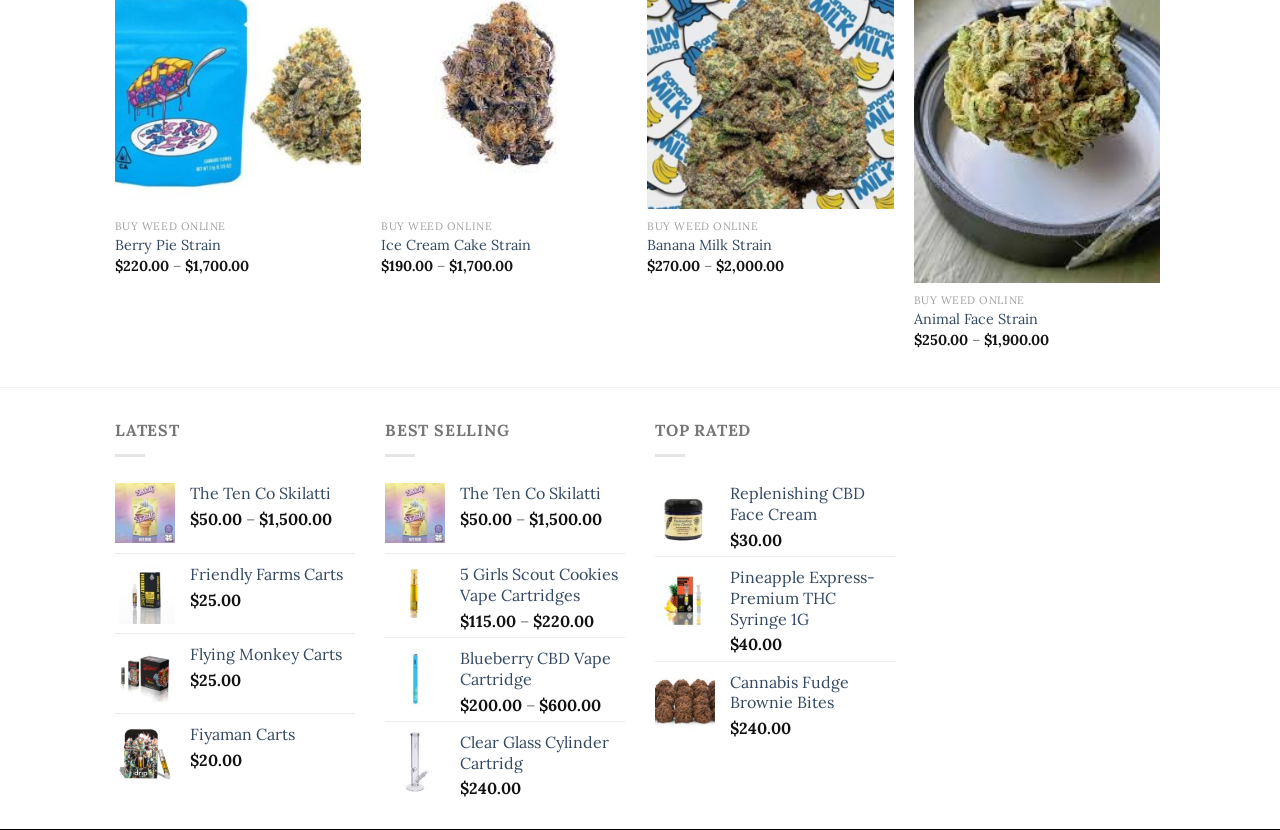Given the element description, predict the bounding box coordinates in the format (top-left x, top-left y, bottom-right x, bottom-right y), using floating point numbers between 0 and 1: alt="share on linkedin"

None